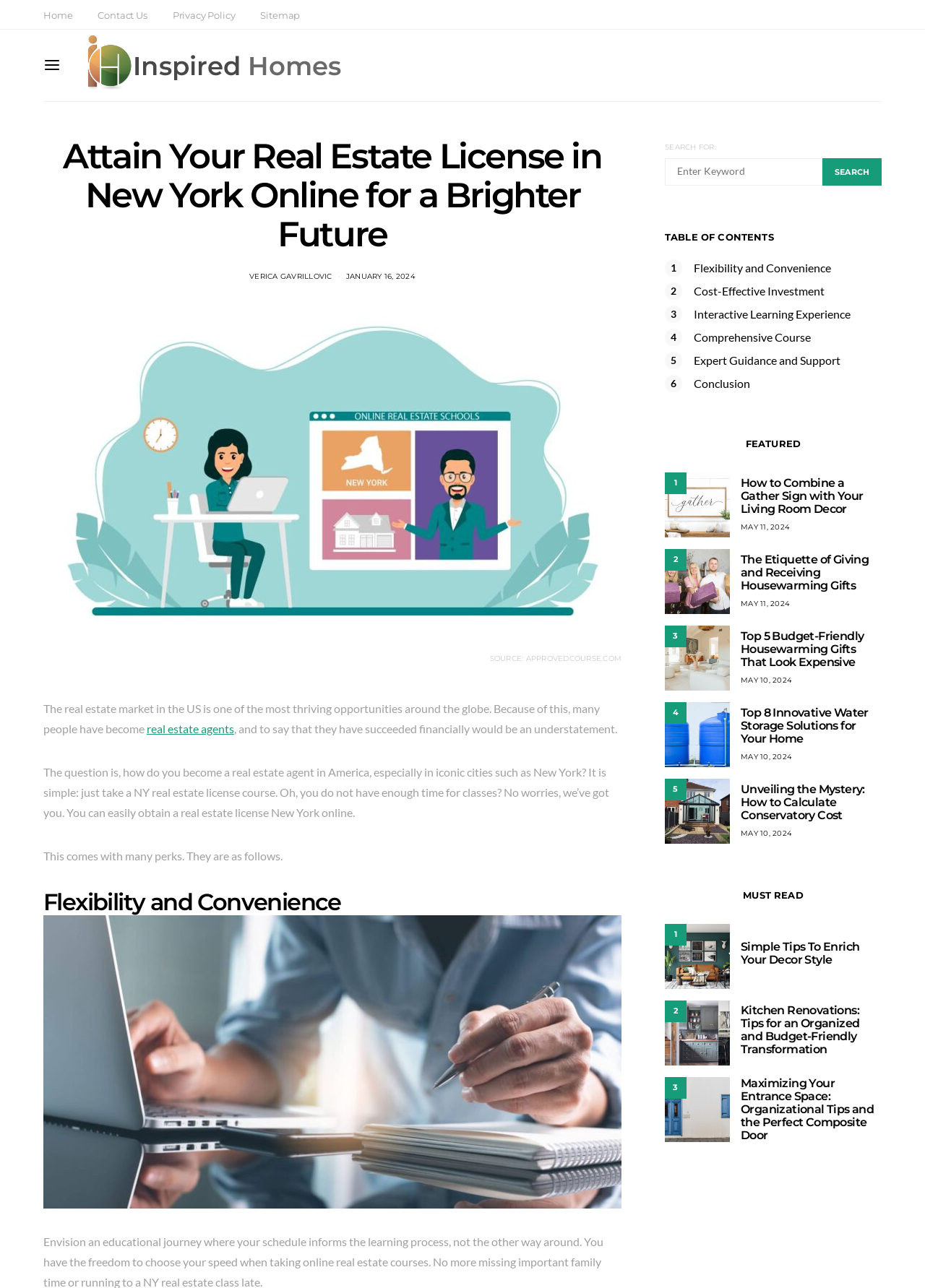Kindly determine the bounding box coordinates of the area that needs to be clicked to fulfill this instruction: "Click the 'Flexibility and Convenience' link".

[0.75, 0.203, 0.898, 0.213]